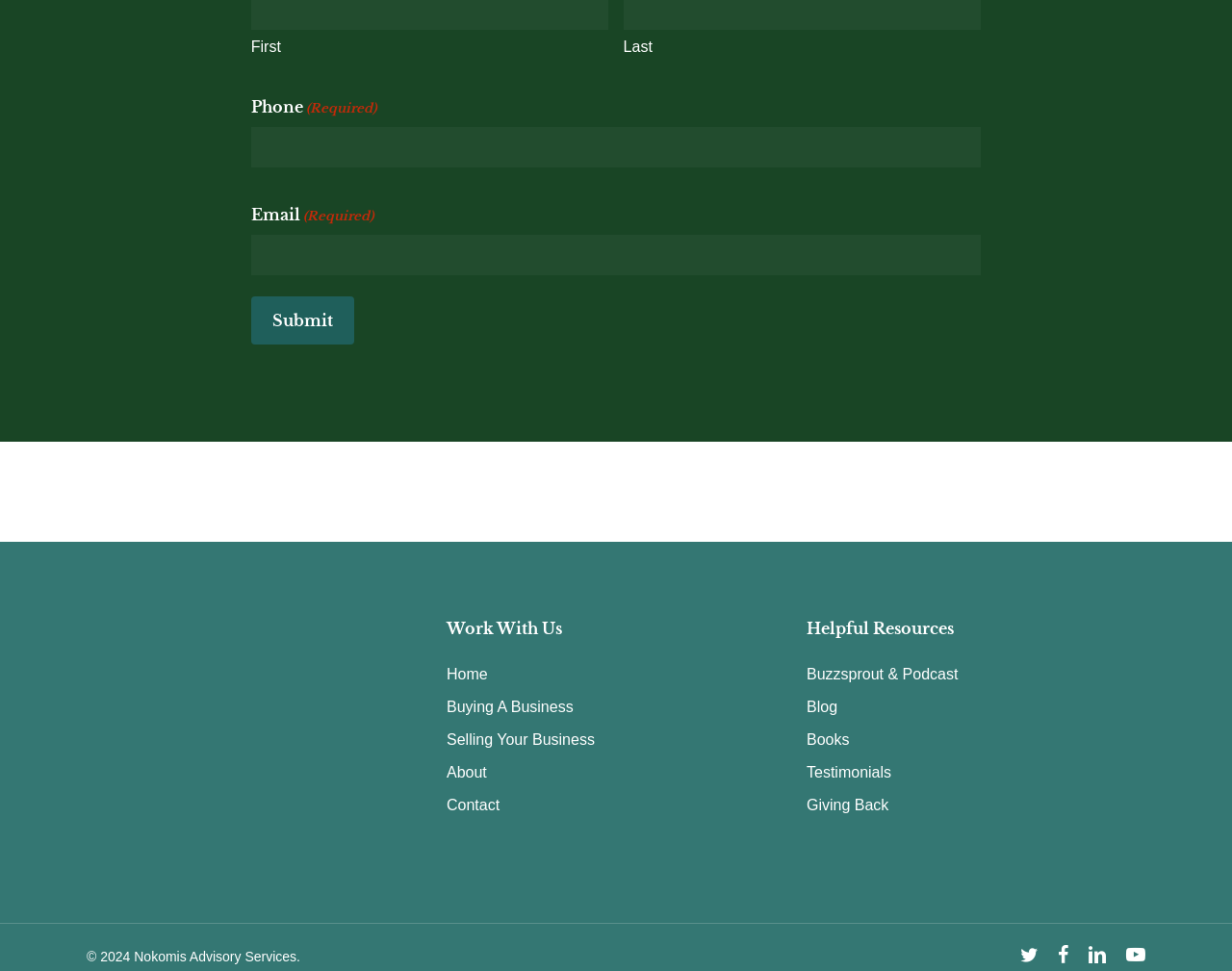Locate the UI element described as follows: "Buzzsprout & Podcast". Return the bounding box coordinates as four float numbers between 0 and 1 in the order [left, top, right, bottom].

[0.655, 0.682, 0.93, 0.708]